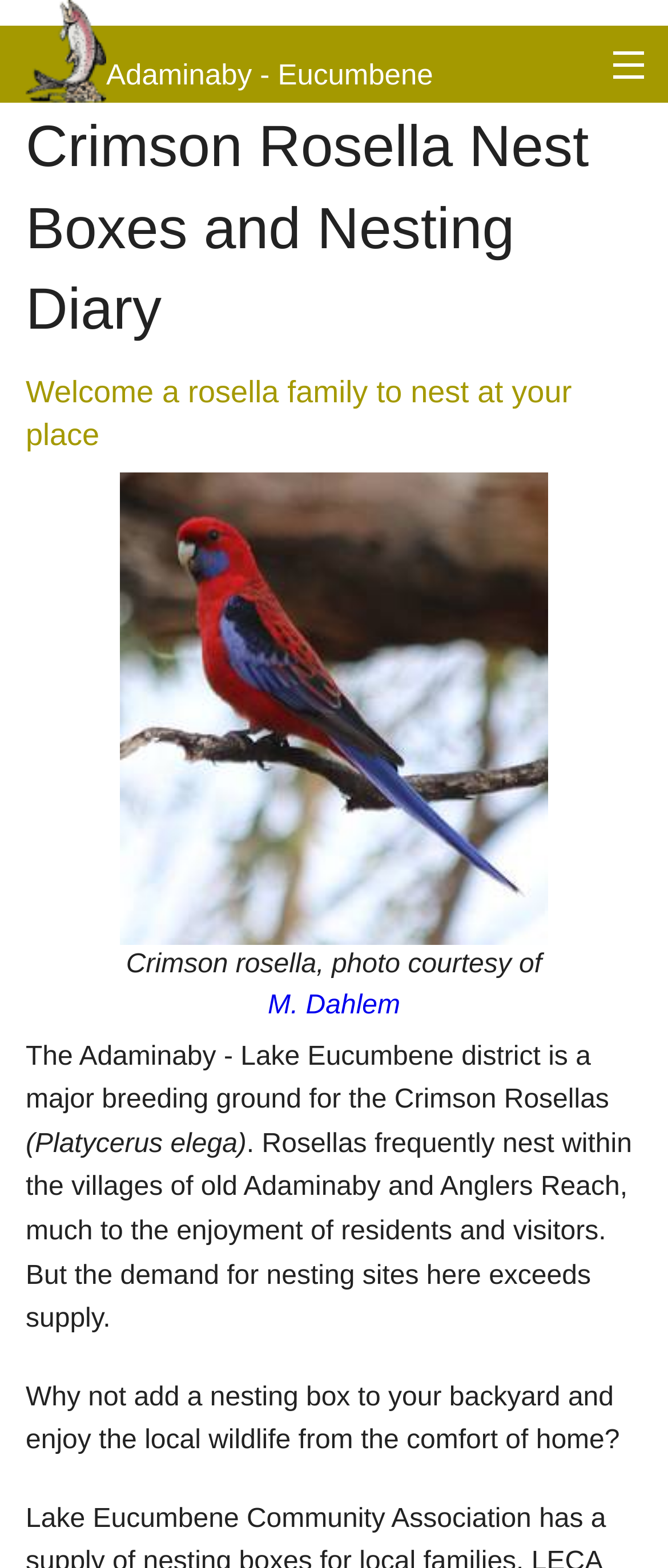Identify the bounding box coordinates for the region to click in order to carry out this instruction: "Read about the Adaminaby - Lake Eucumbene district". Provide the coordinates using four float numbers between 0 and 1, formatted as [left, top, right, bottom].

[0.038, 0.664, 0.912, 0.711]